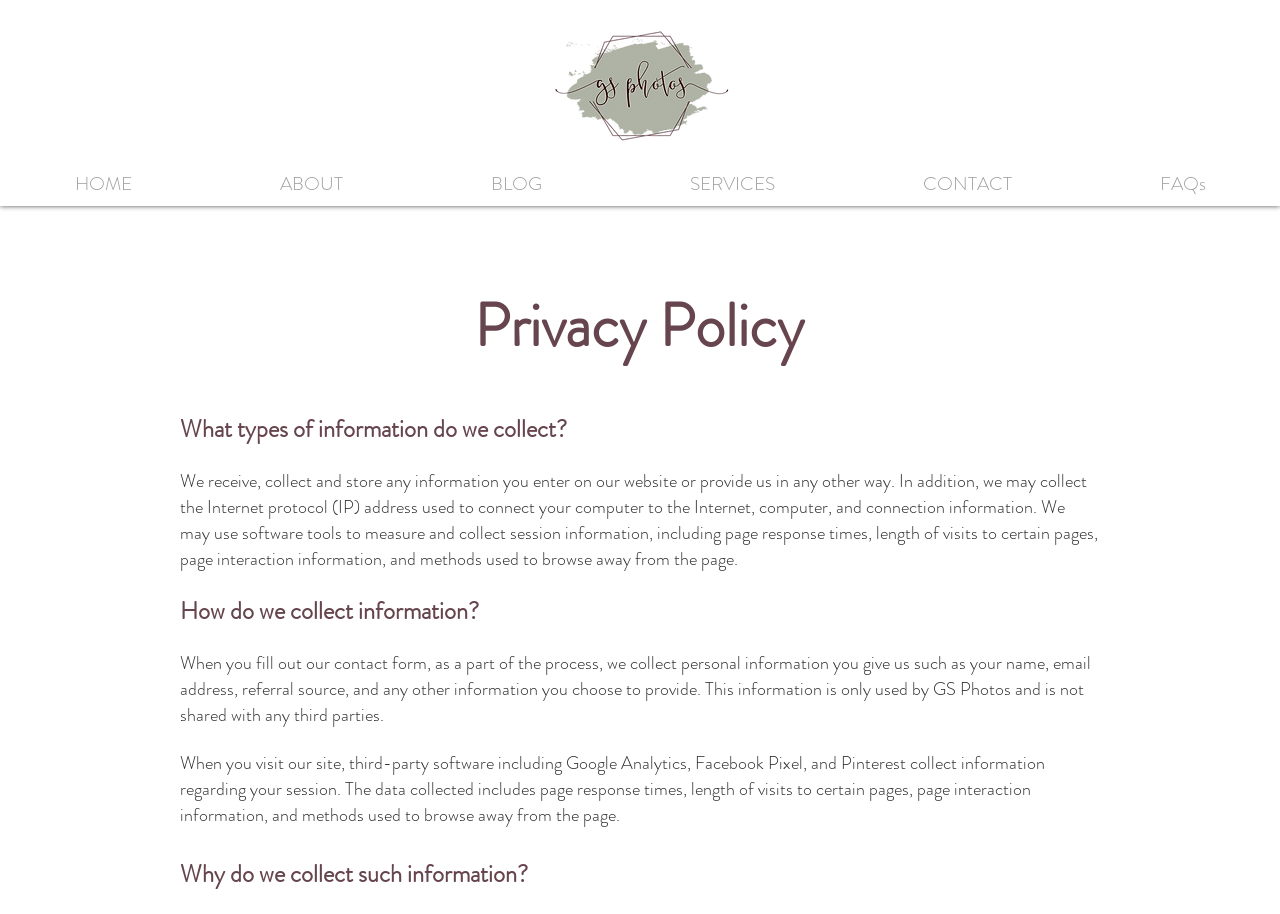Identify the bounding box for the element characterized by the following description: "FAQs".

[0.848, 0.187, 1.0, 0.213]